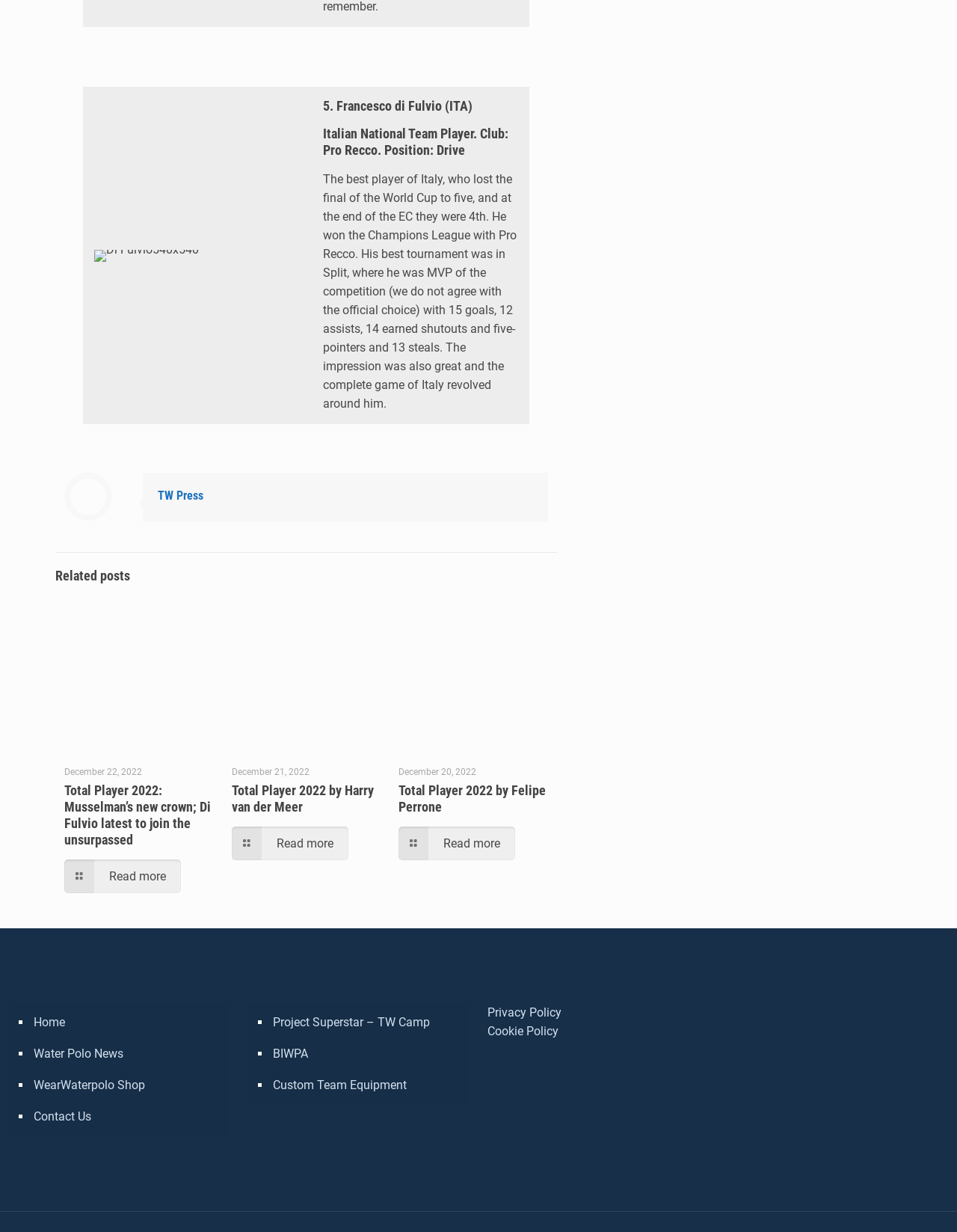Pinpoint the bounding box coordinates of the clickable area needed to execute the instruction: "View 'Water Polo News'". The coordinates should be specified as four float numbers between 0 and 1, i.e., [left, top, right, bottom].

[0.033, 0.843, 0.233, 0.868]